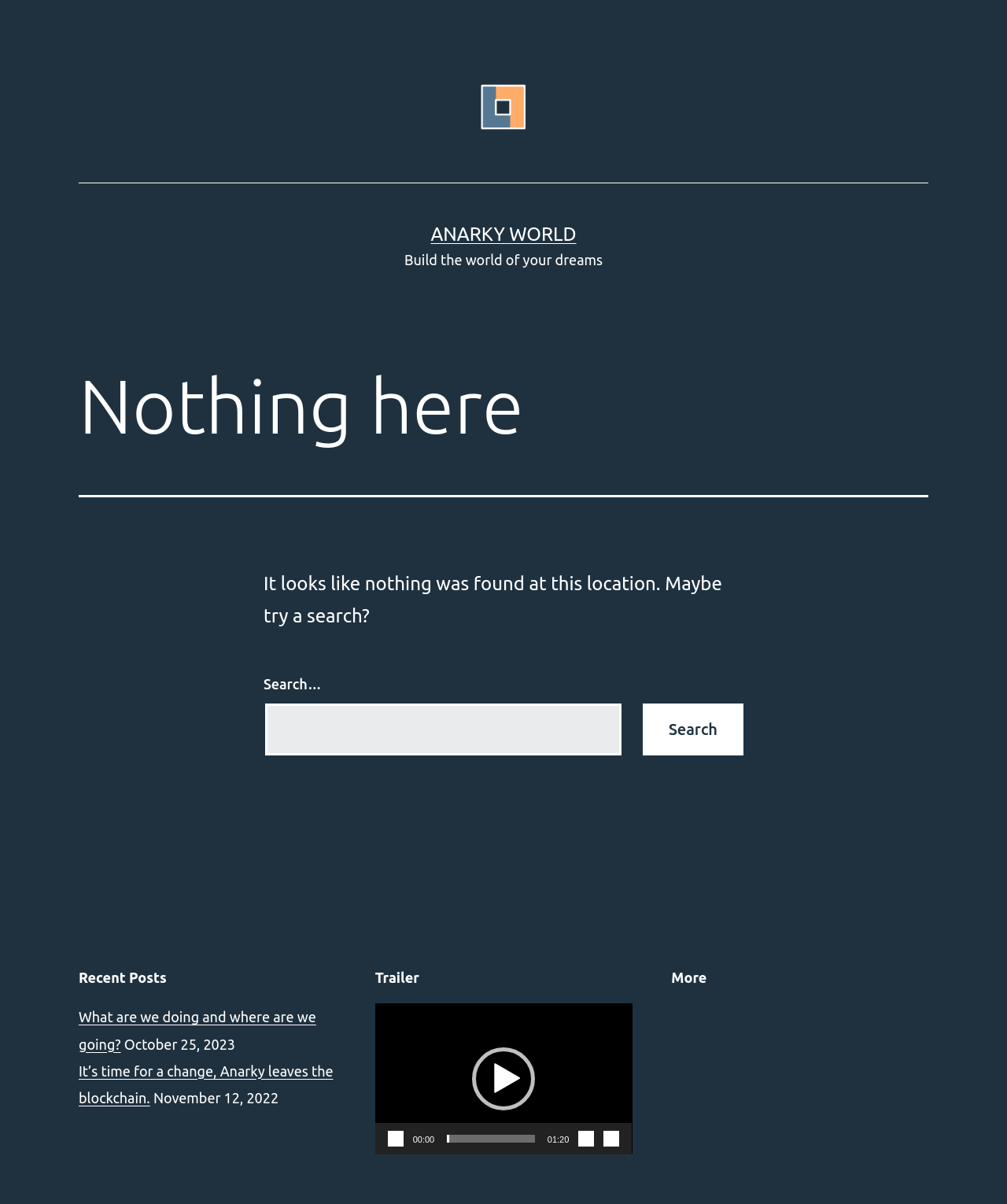What type of content is available in the 'Trailer' section?
Based on the image content, provide your answer in one word or a short phrase.

Video